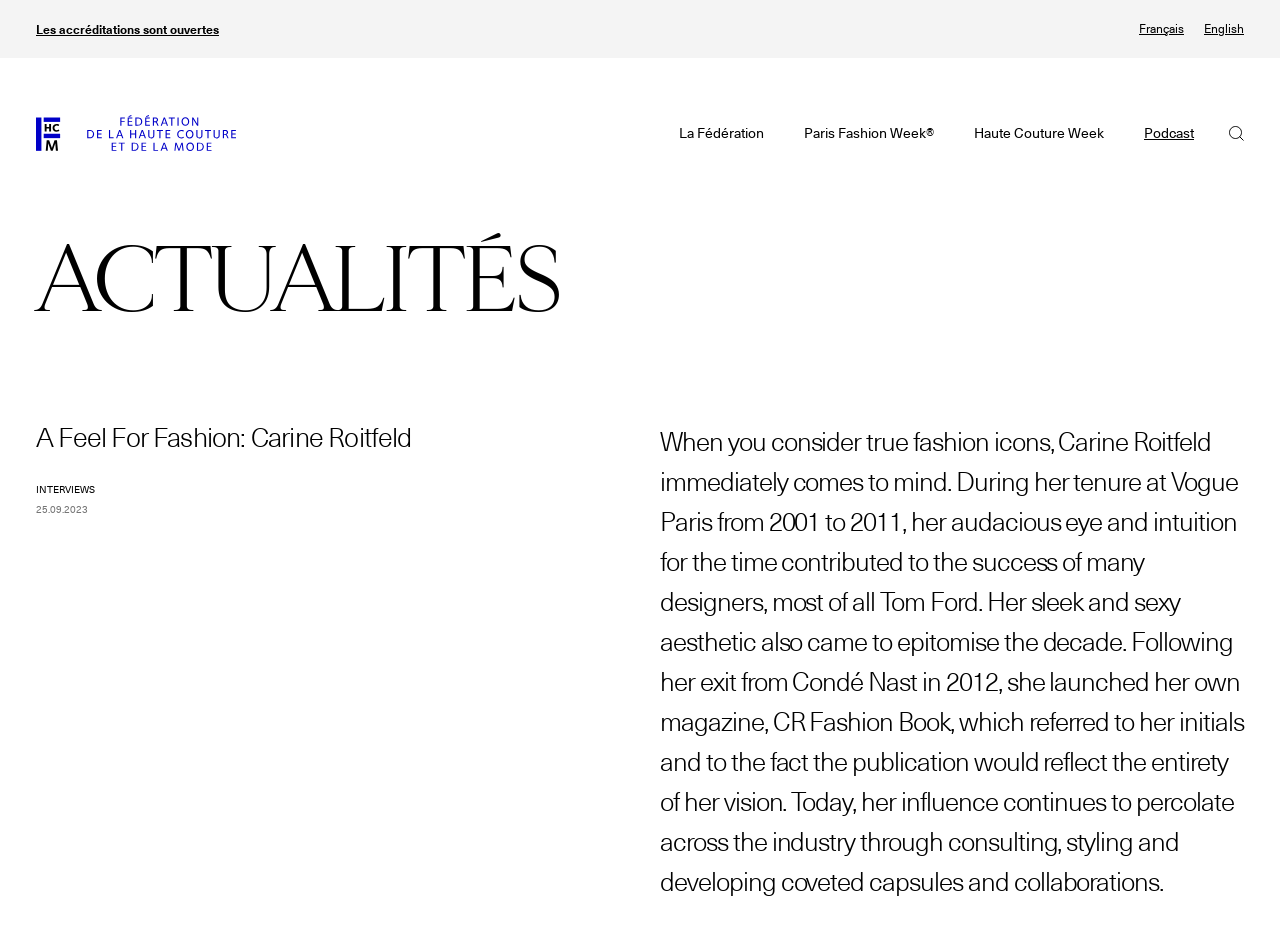What is the name of the fashion week mentioned? Based on the screenshot, please respond with a single word or phrase.

Paris Fashion Week